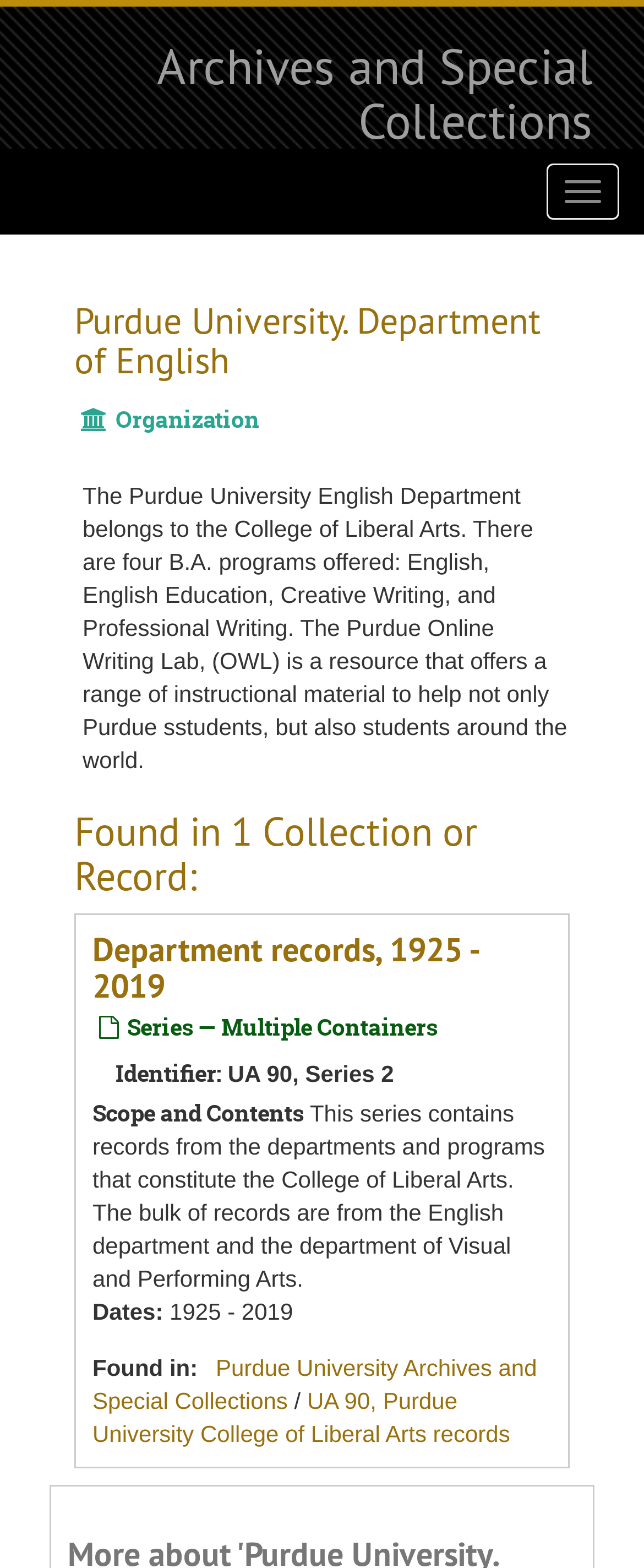Bounding box coordinates are specified in the format (top-left x, top-left y, bottom-right x, bottom-right y). All values are floating point numbers bounded between 0 and 1. Please provide the bounding box coordinate of the region this sentence describes: Department records, 1925 - 2019

[0.144, 0.592, 0.741, 0.643]